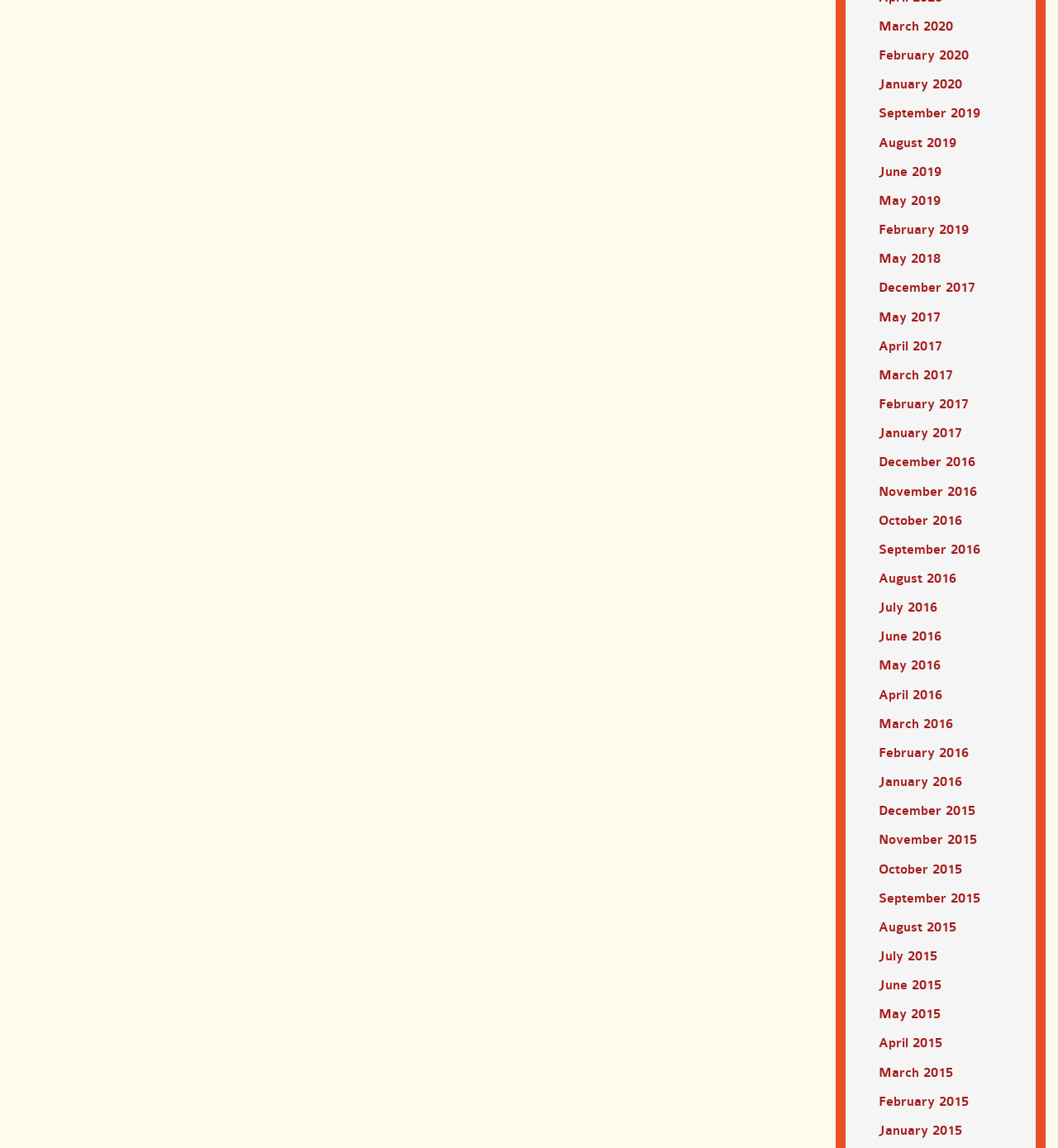What is the earliest month listed?
Using the screenshot, give a one-word or short phrase answer.

January 2015